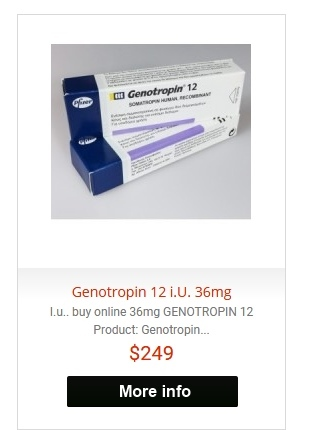Give a concise answer using one word or a phrase to the following question:
What is the function of the black button?

More info